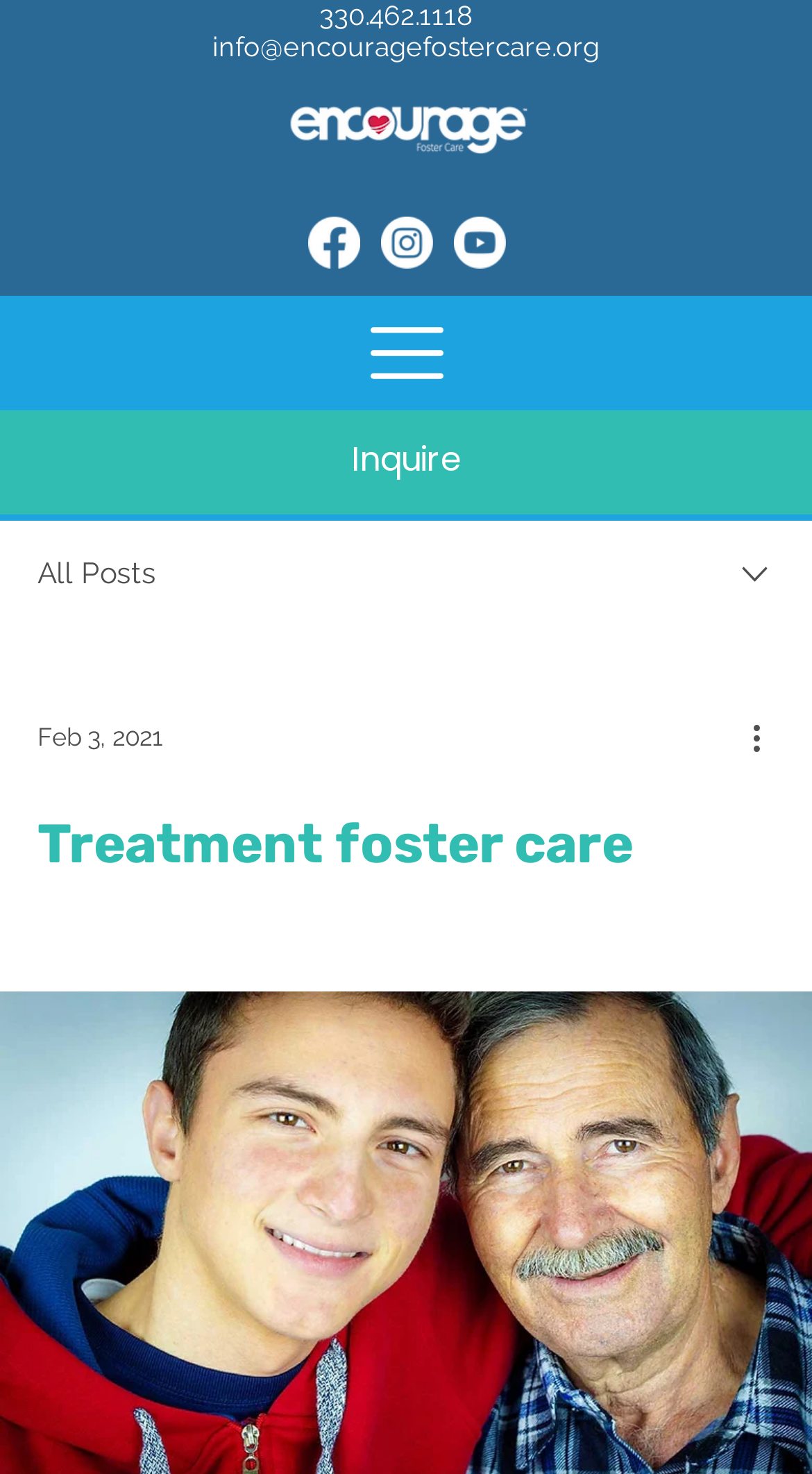What is the date of the latest blog post?
Look at the screenshot and respond with one word or a short phrase.

Feb 3, 2021